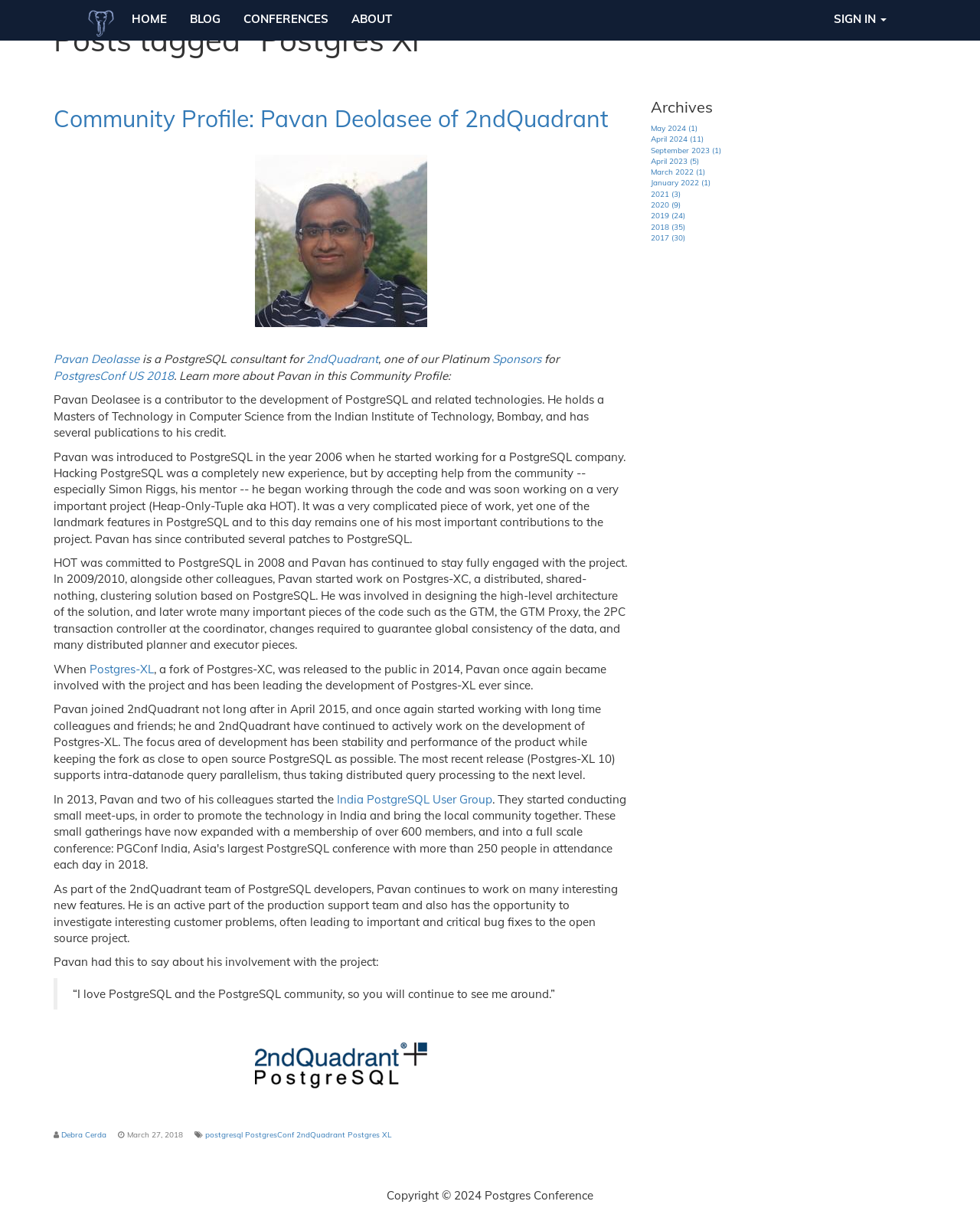Determine the heading of the webpage and extract its text content.

Posts tagged “Postgres Xl”